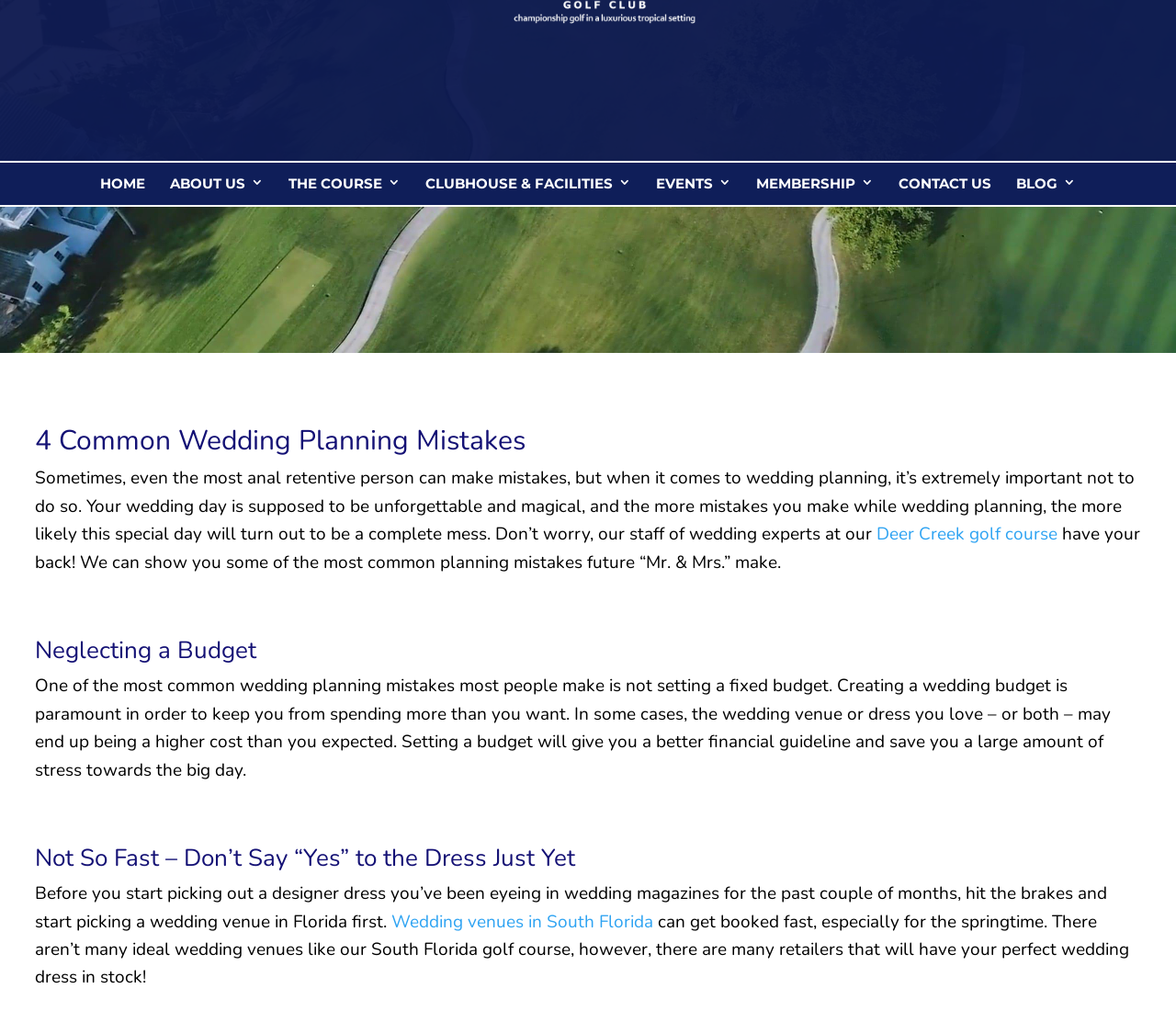Please identify the bounding box coordinates of the element's region that should be clicked to execute the following instruction: "Visit the 'Deer Creek golf course' website". The bounding box coordinates must be four float numbers between 0 and 1, i.e., [left, top, right, bottom].

[0.746, 0.505, 0.9, 0.528]